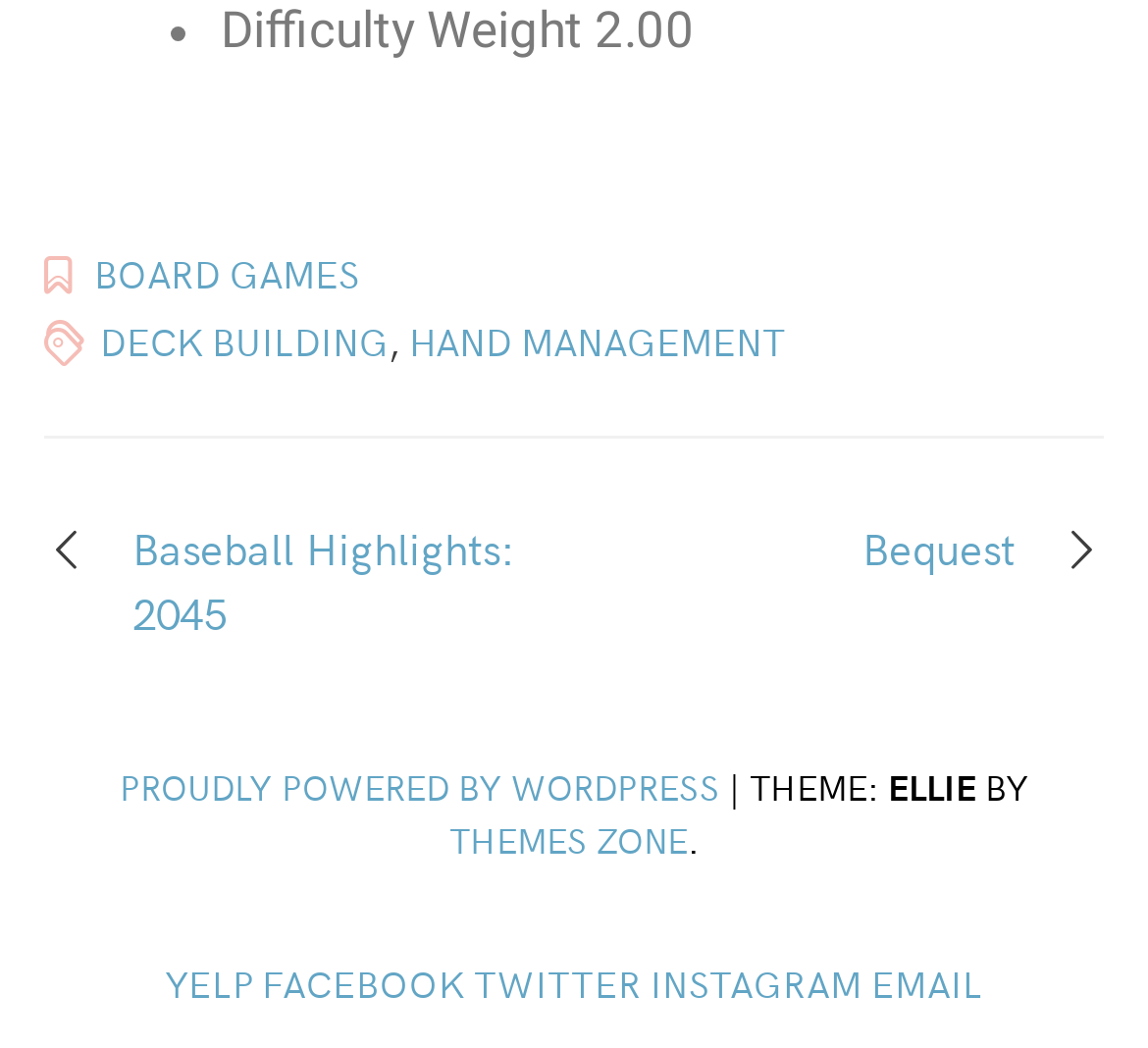Determine the bounding box coordinates of the element that should be clicked to execute the following command: "Go to YELP".

[0.144, 0.913, 0.221, 0.96]